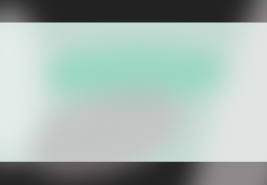Describe every important feature and element in the image comprehensively.

The image features a representation associated with the article titled "How to Get Backlinks to Your Site | Mastering the Techniques to Boost Your Site." This article is positioned among other related content and aims to provide valuable insights into enhancing website authority and presence through effective backlink strategies. The focus is likely on techniques that WordPress beginners can utilize to improve their website's visibility and performance in search engines, ultimately guiding users towards mastering backlinking methods for better online success.